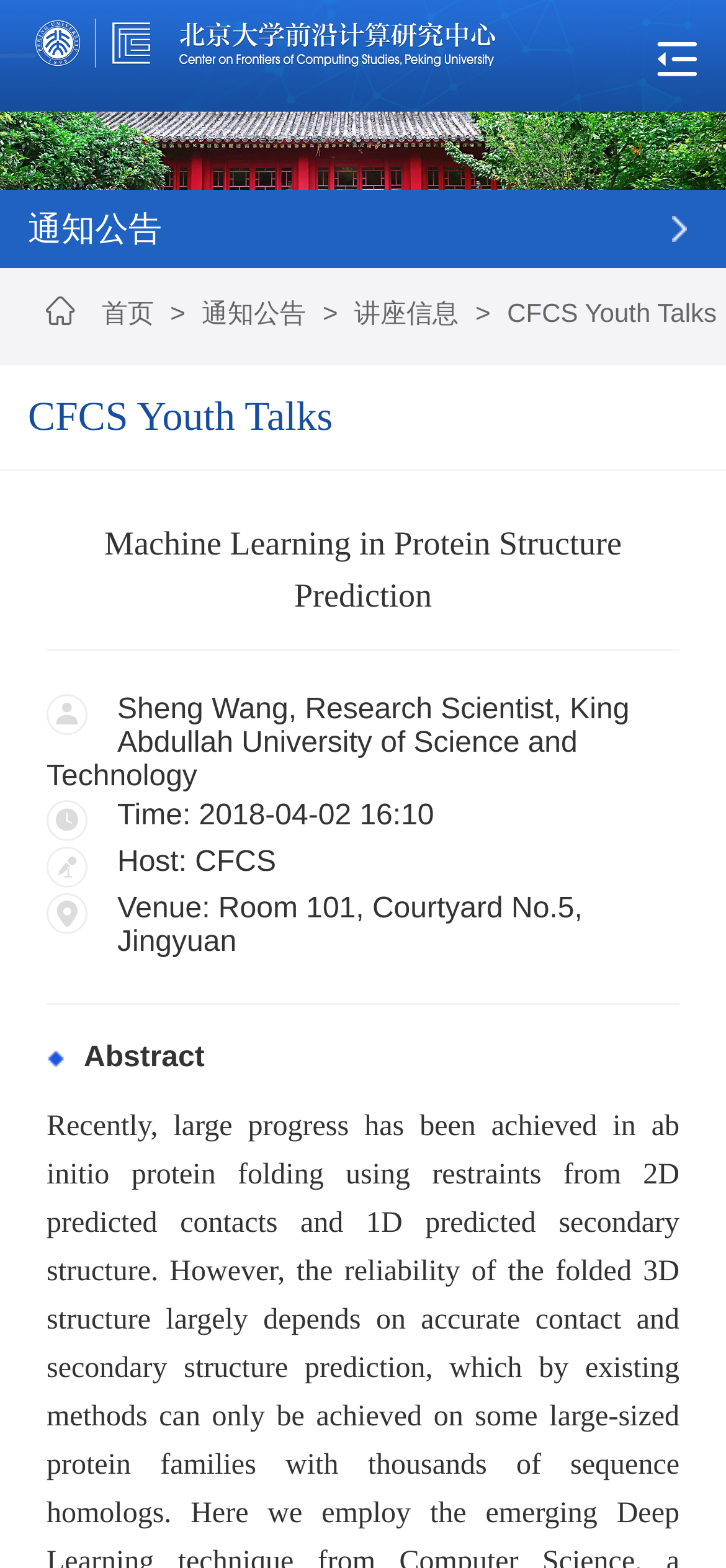Provide the bounding box coordinates of the HTML element this sentence describes: "CFCS Youth Talks".

[0.686, 0.19, 1.0, 0.209]